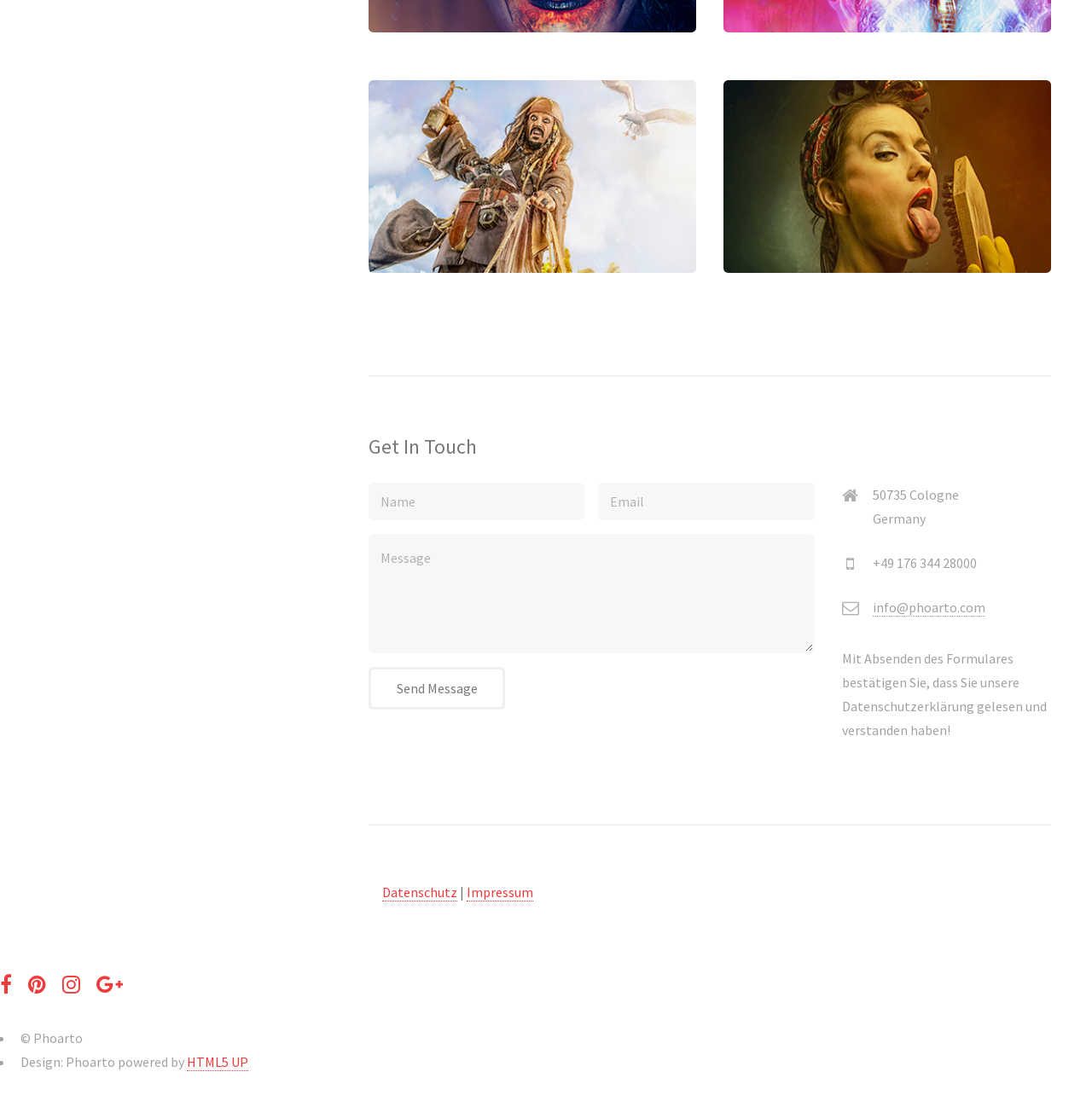How many social media links are there at the bottom of the webpage?
Based on the image, answer the question with as much detail as possible.

I counted the number of link elements at the bottom of the webpage, specifically those with icons, and found four of them, representing different social media platforms.